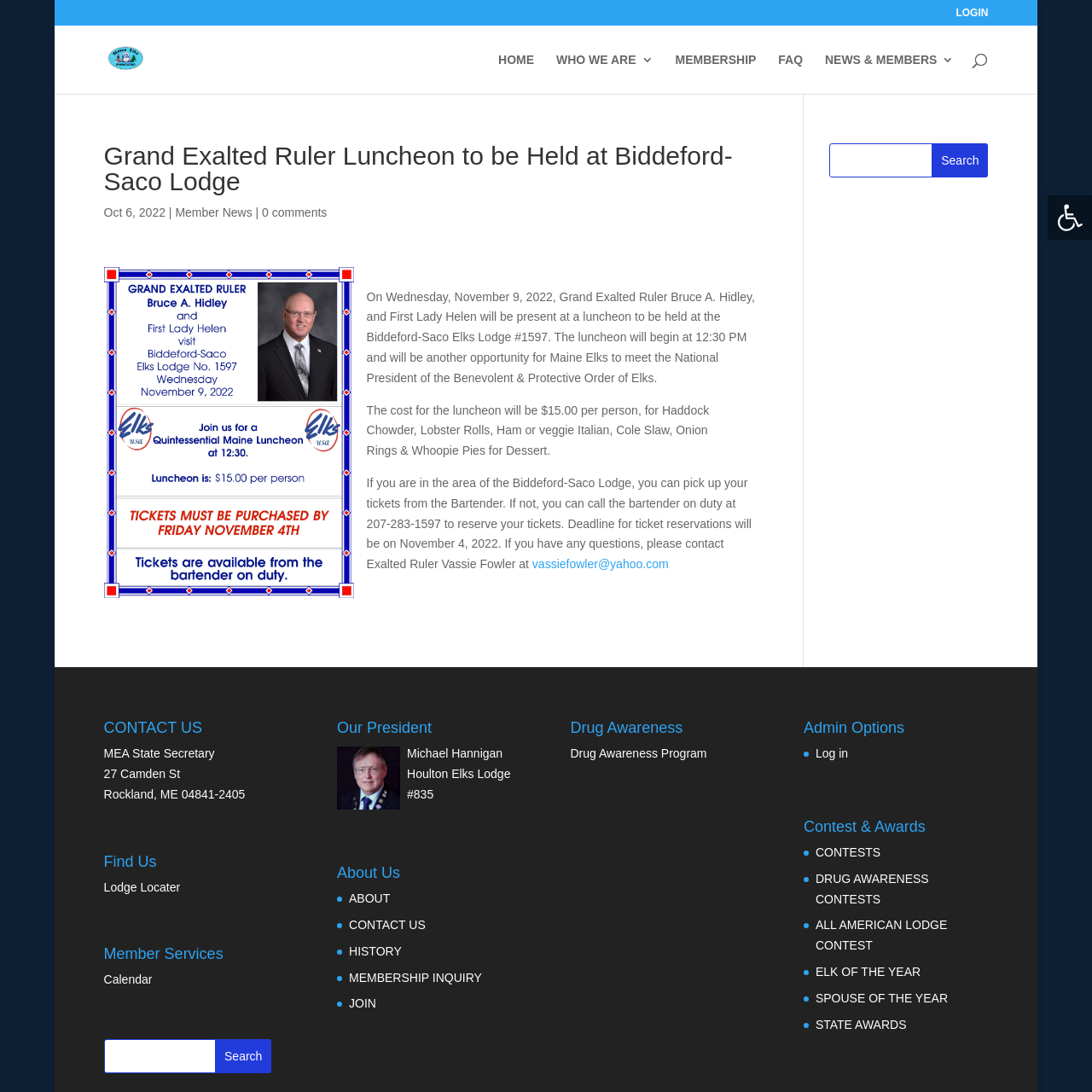What is the date of the Grand Exalted Ruler Luncheon?
Respond to the question with a well-detailed and thorough answer.

I found the answer by looking at the article section of the webpage, where it mentions 'On Wednesday, November 9, 2022, Grand Exalted Ruler Bruce A. Hidley, and First Lady Helen will be present at a luncheon to be held at the Biddeford-Saco Elks Lodge #1597.'